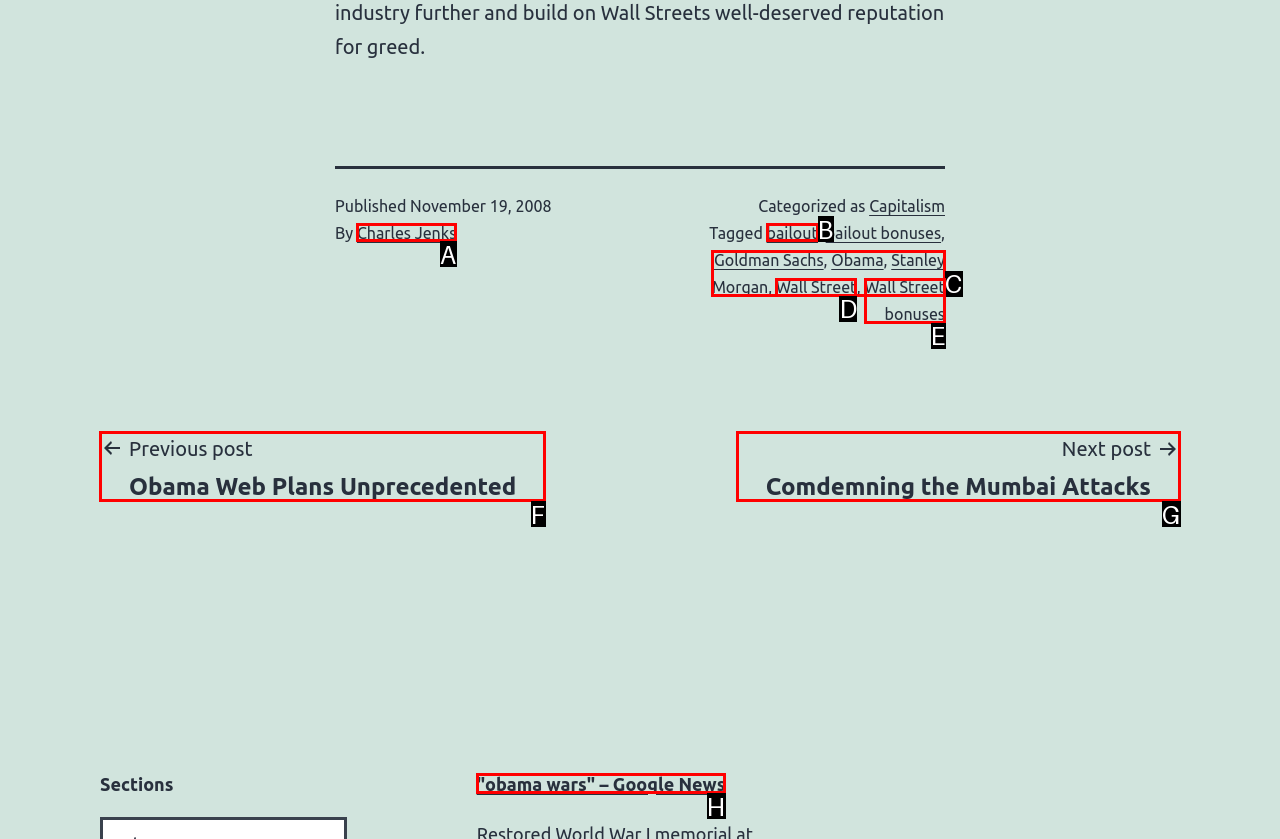Choose the HTML element you need to click to achieve the following task: View previous post
Respond with the letter of the selected option from the given choices directly.

F